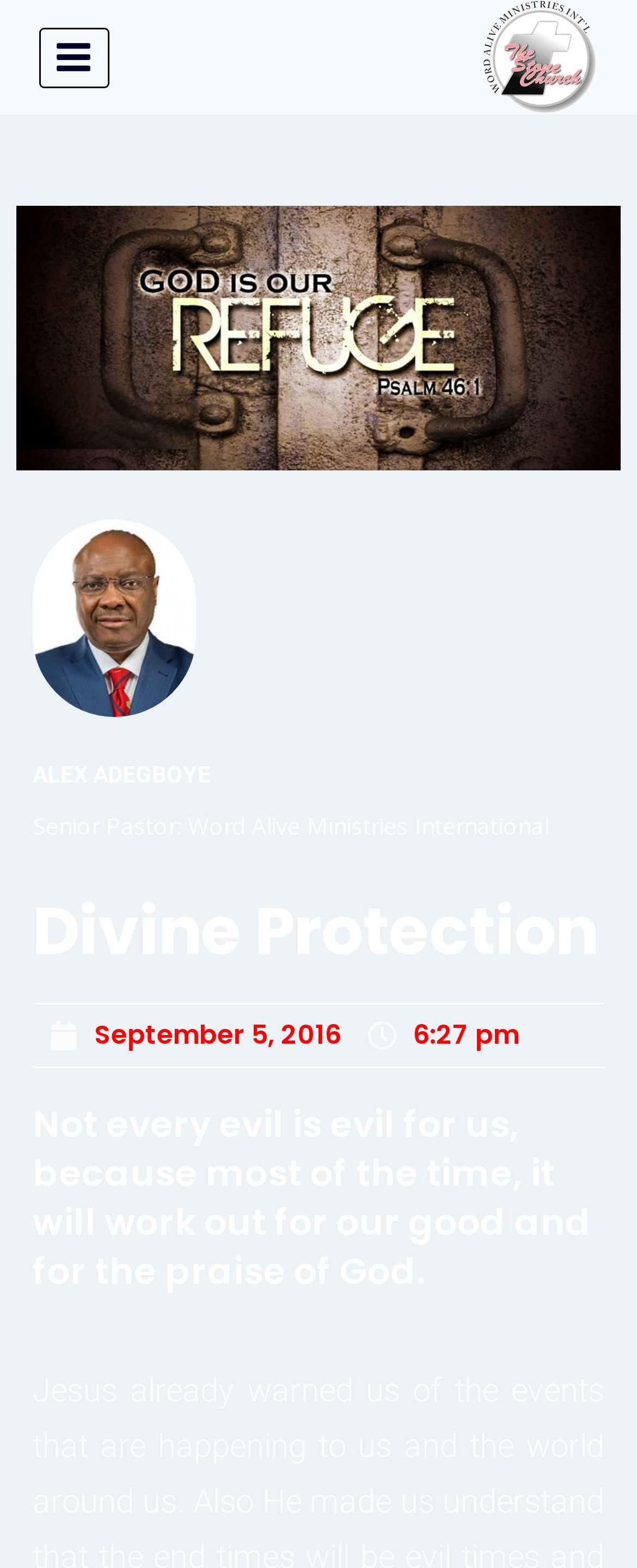What is the time of the article or sermon?
Look at the image and answer the question with a single word or phrase.

6:27 pm